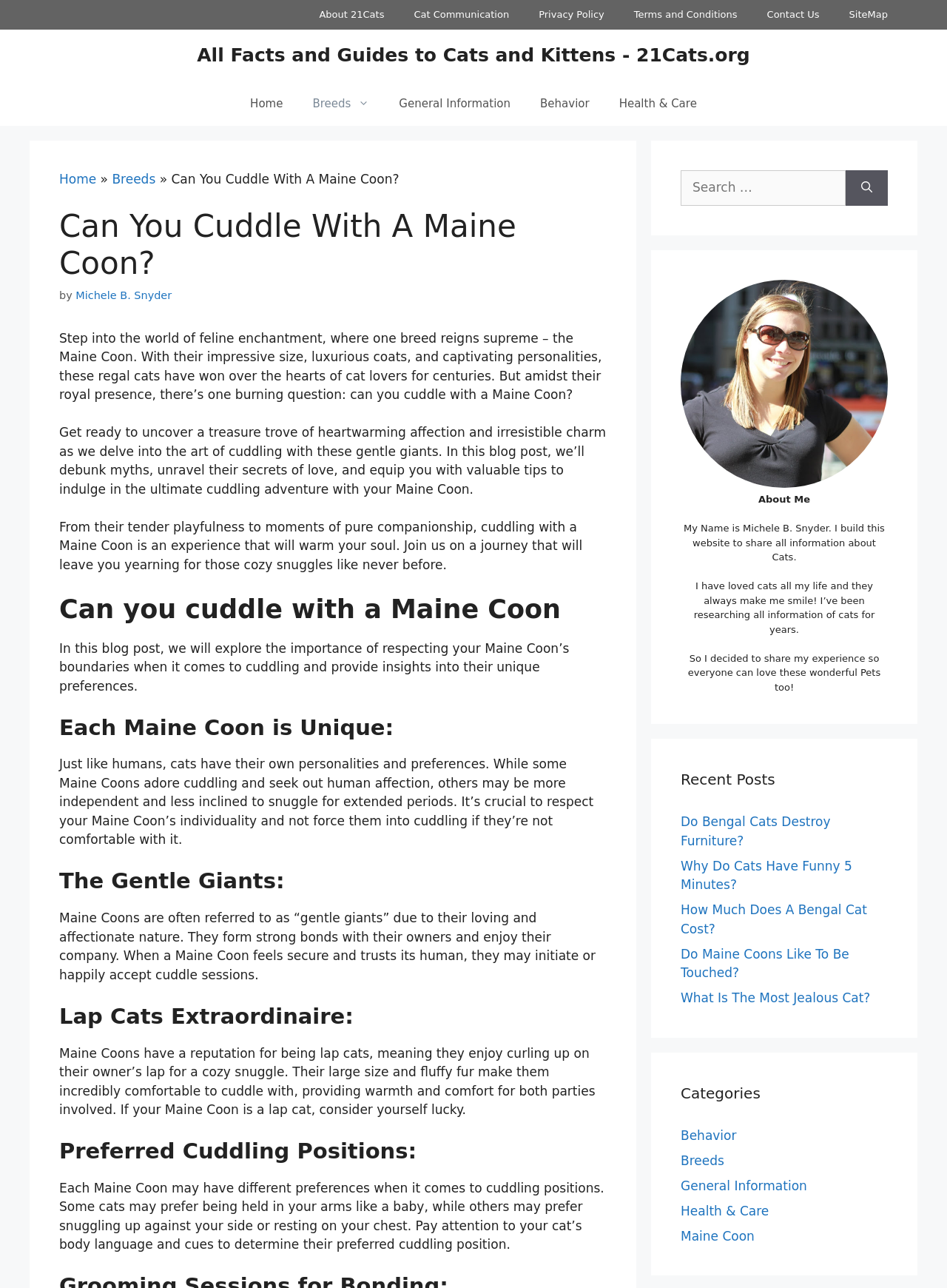Please provide the main heading of the webpage content.

Can You Cuddle With A Maine Coon?